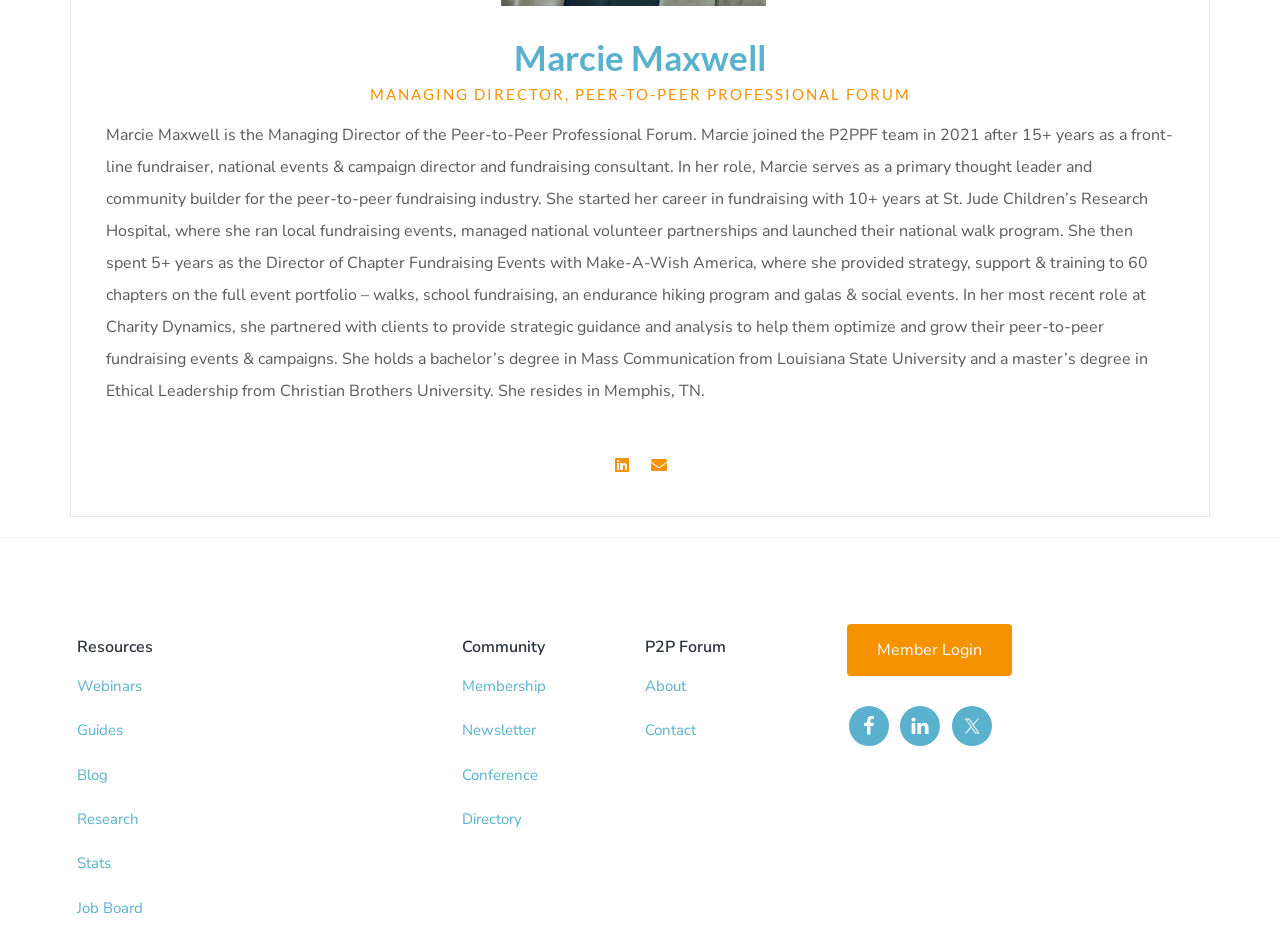Determine the bounding box coordinates for the clickable element required to fulfill the instruction: "View Marcie Maxwell's LinkedIn profile". Provide the coordinates as four float numbers between 0 and 1, i.e., [left, top, right, bottom].

[0.473, 0.478, 0.498, 0.512]